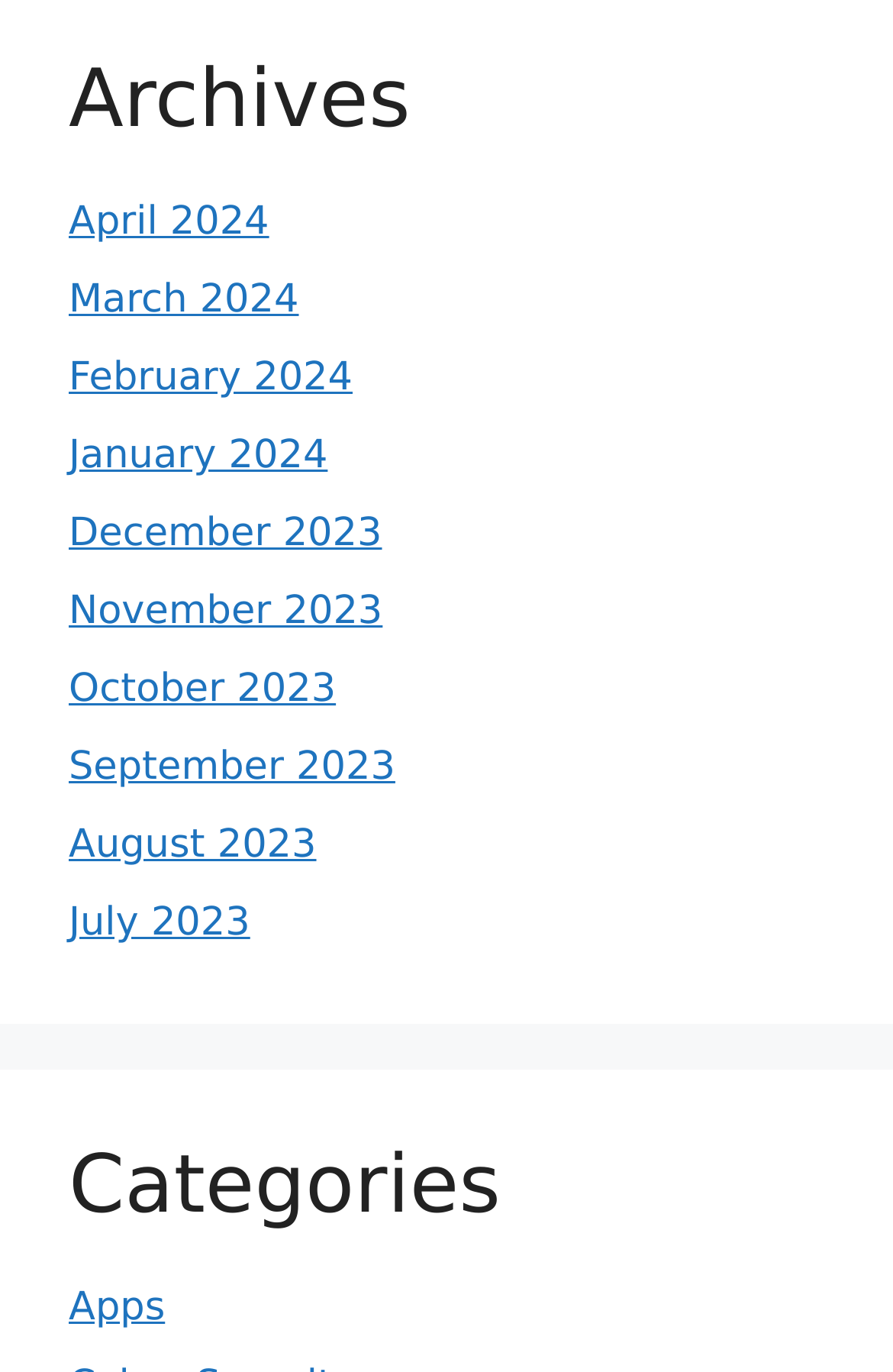Identify the bounding box coordinates of the specific part of the webpage to click to complete this instruction: "browse categories".

[0.077, 0.83, 0.923, 0.9]